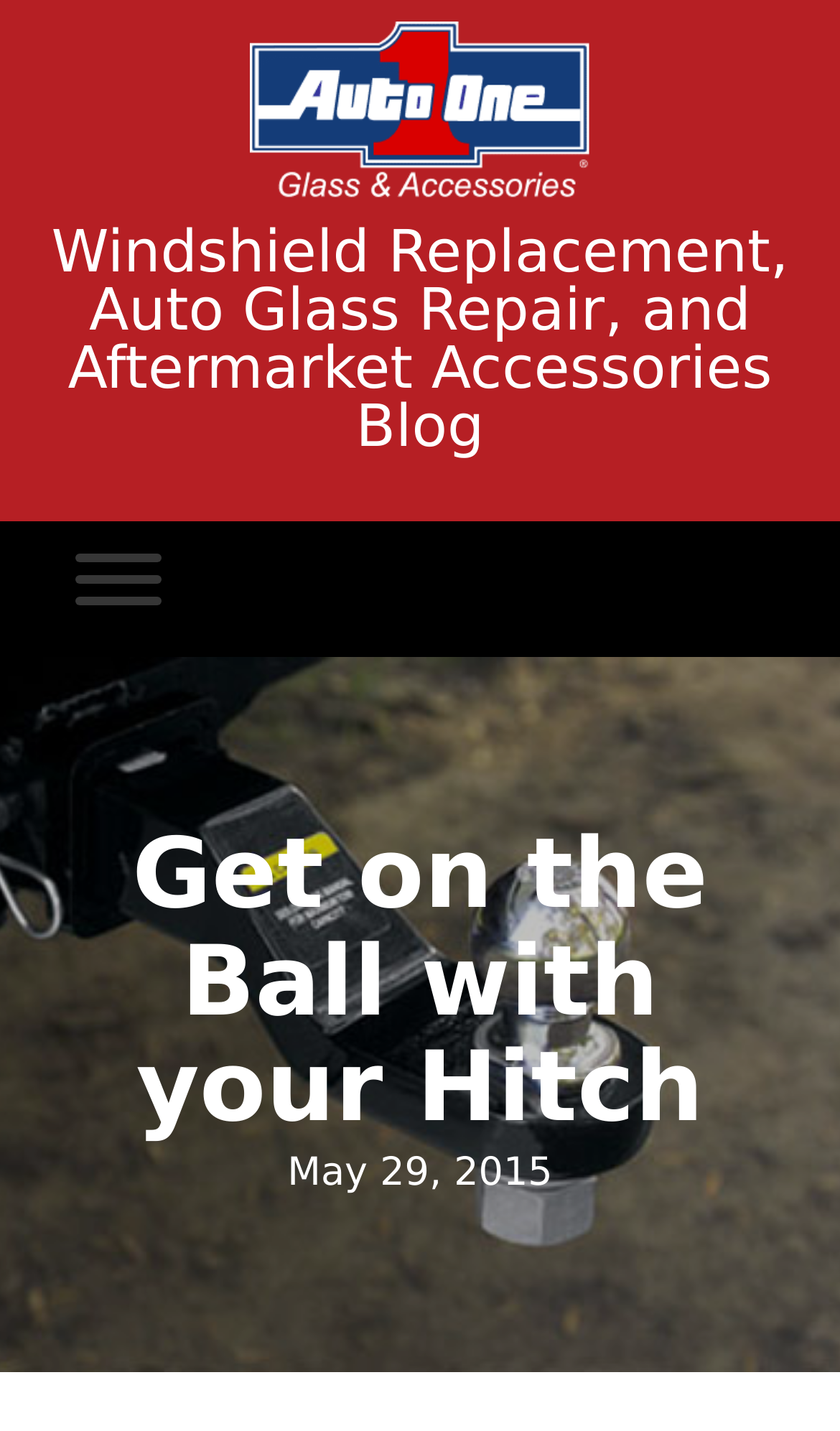Identify the main title of the webpage and generate its text content.

Get on the Ball with your Hitch